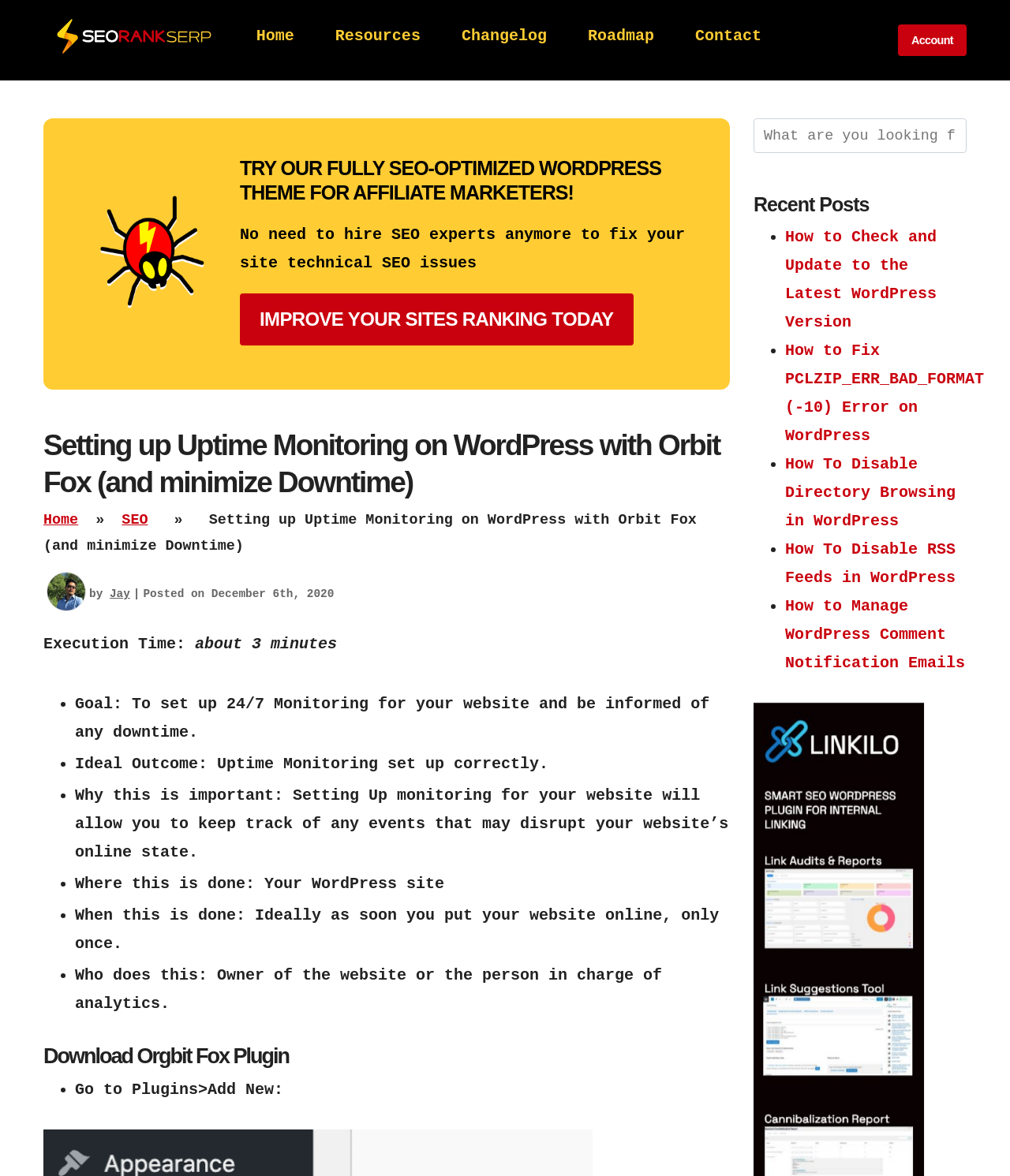Craft a detailed narrative of the webpage's structure and content.

The webpage is about setting up uptime monitoring on a WordPress website using Orbit Fox. At the top, there is a logo and a navigation menu with links to "Home", "Resources", "Changelog", "Roadmap", and "Contact". On the right side, there is an account link and a search bar.

The main content of the page is divided into sections. The first section has a heading that reads "Setting up Uptime Monitoring on WordPress with Orbit Fox (and minimize Downtime)". Below this heading, there is a brief description of the article, followed by the author's name and the date of publication.

The next section has a heading that reads "Execution Time: about 3 minutes" and describes the goal of setting up 24/7 monitoring for a website. This section also outlines the ideal outcome, why it is important, where it is done, when it is done, and who does it.

Further down the page, there is a section with a heading that reads "Download Orbit Fox Plugin" and provides instructions on how to download the plugin. Below this section, there is a search bar and a heading that reads "Recent Posts". This section lists several recent posts with links to articles about WordPress-related topics, such as updating to the latest version, fixing errors, and disabling directory browsing.

Throughout the page, there are several images, including the logo, icons, and a screenshot of the Orbit Fox plugin. The layout is organized, with clear headings and concise text, making it easy to navigate and understand the content.